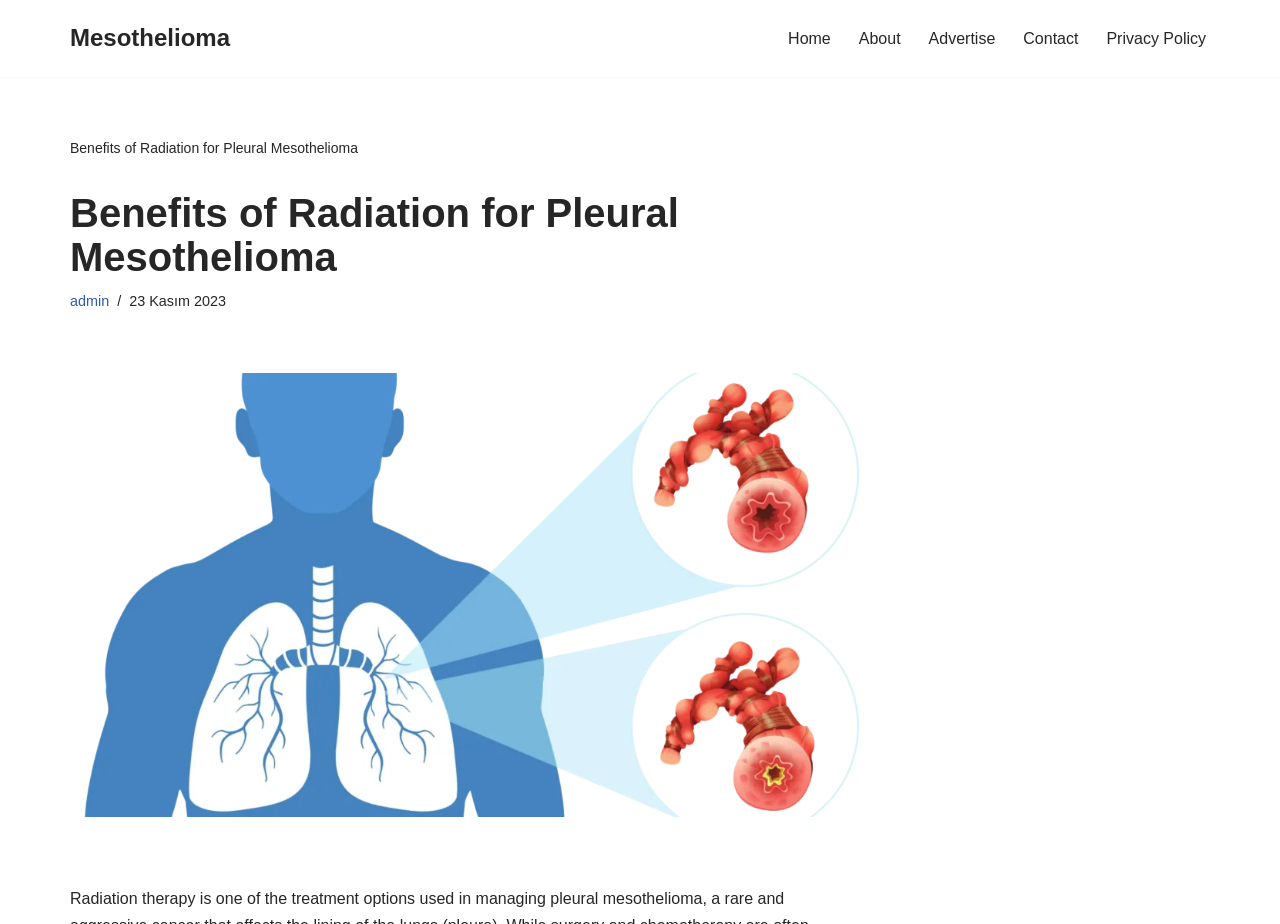What is the date mentioned on the webpage?
Analyze the screenshot and provide a detailed answer to the question.

The date mentioned on the webpage is 23 Kasım 2023, which is likely the publication or update date of the webpage's content, as indicated by the time element.